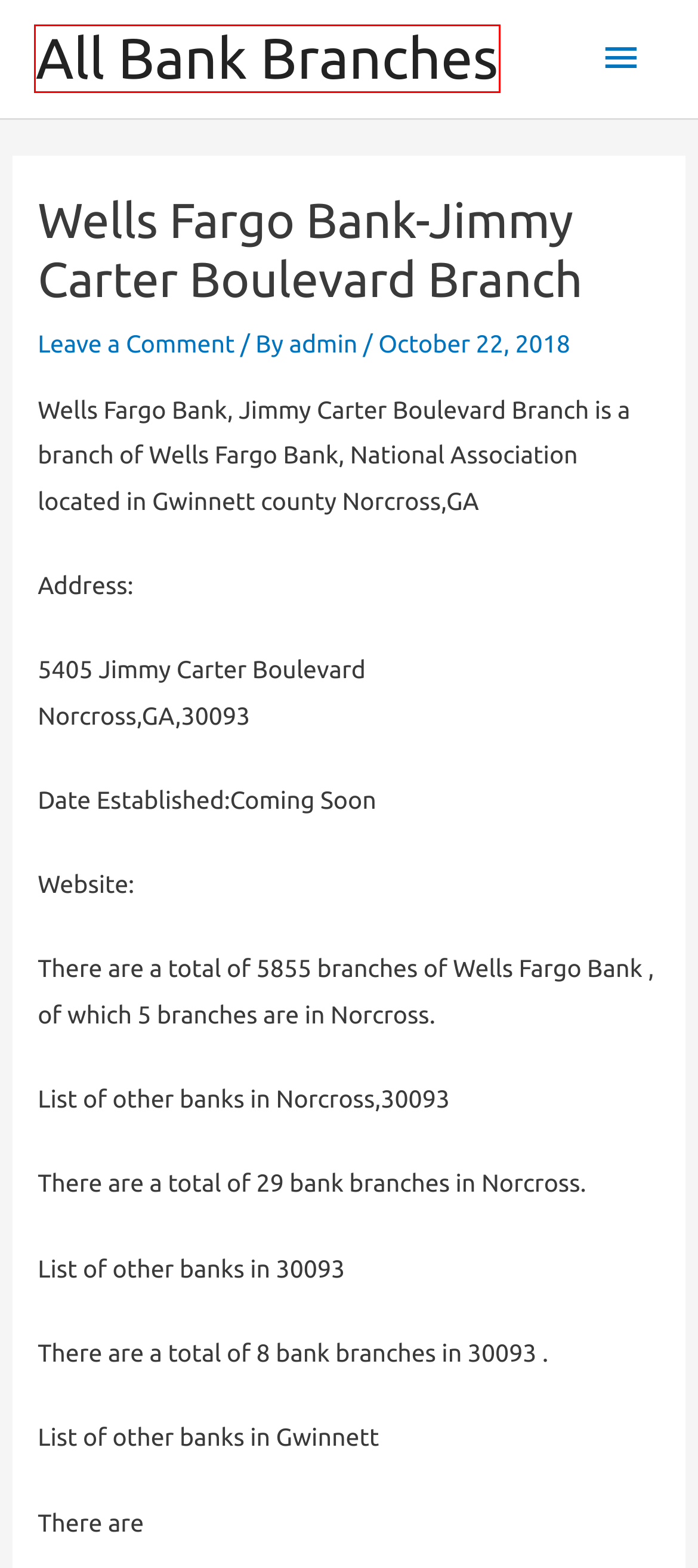Look at the screenshot of a webpage that includes a red bounding box around a UI element. Select the most appropriate webpage description that matches the page seen after clicking the highlighted element. Here are the candidates:
A. Suntrust Bank-Norcross, Georgia
B. Bank Of America, National Association-Norcross, Georgia
C. All Bank Branches
D. Astra – Fast, Lightweight & Customizable WordPress Theme - Download Now!
E. Log In ‹ All Bank Branches — WordPress
F. All Bank Branches in 30093 (Updated)
G. Wells Fargo Bank-Dacula, Georgia
H. Wells Fargo Bank-Snellville, Georgia

C